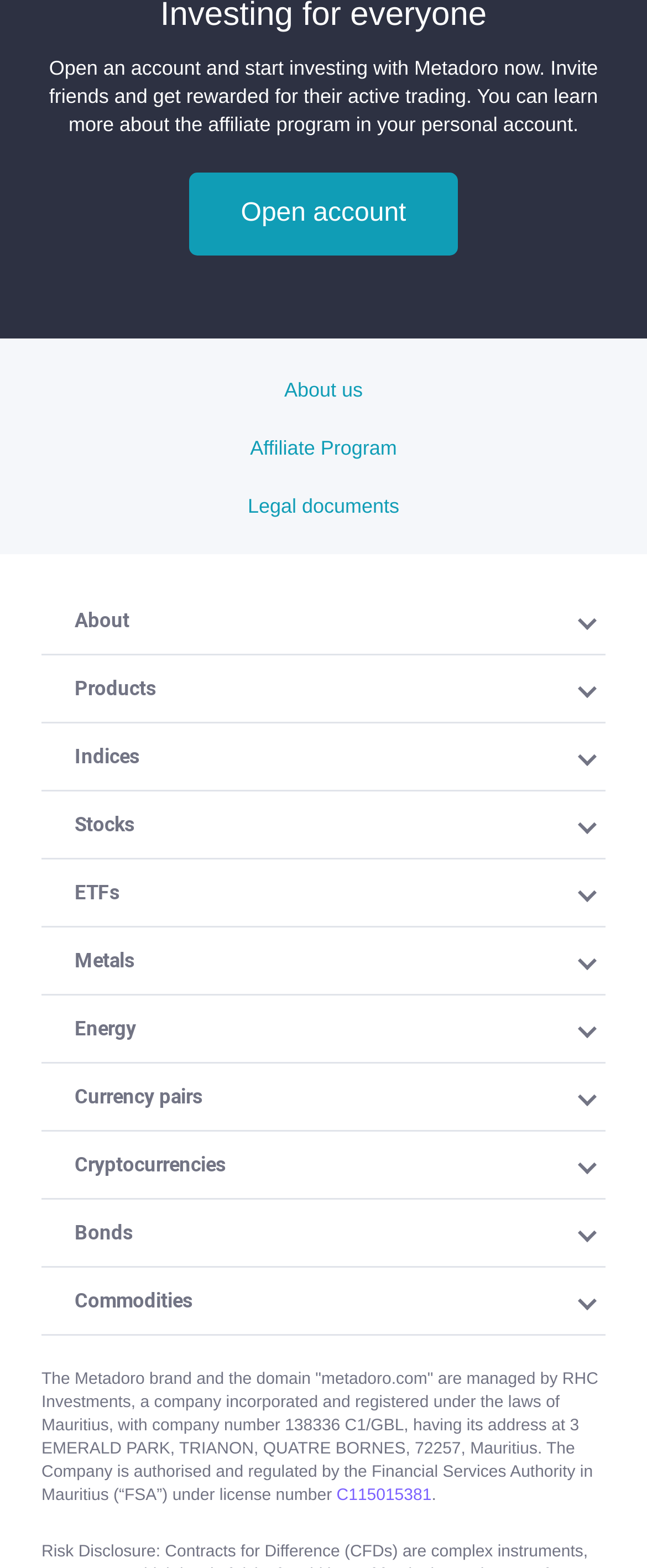How many buttons are there on the page?
Please answer the question as detailed as possible.

I counted the number of button elements on the page, which are located next to the links under the 'Products' heading, and found 7 buttons in total.